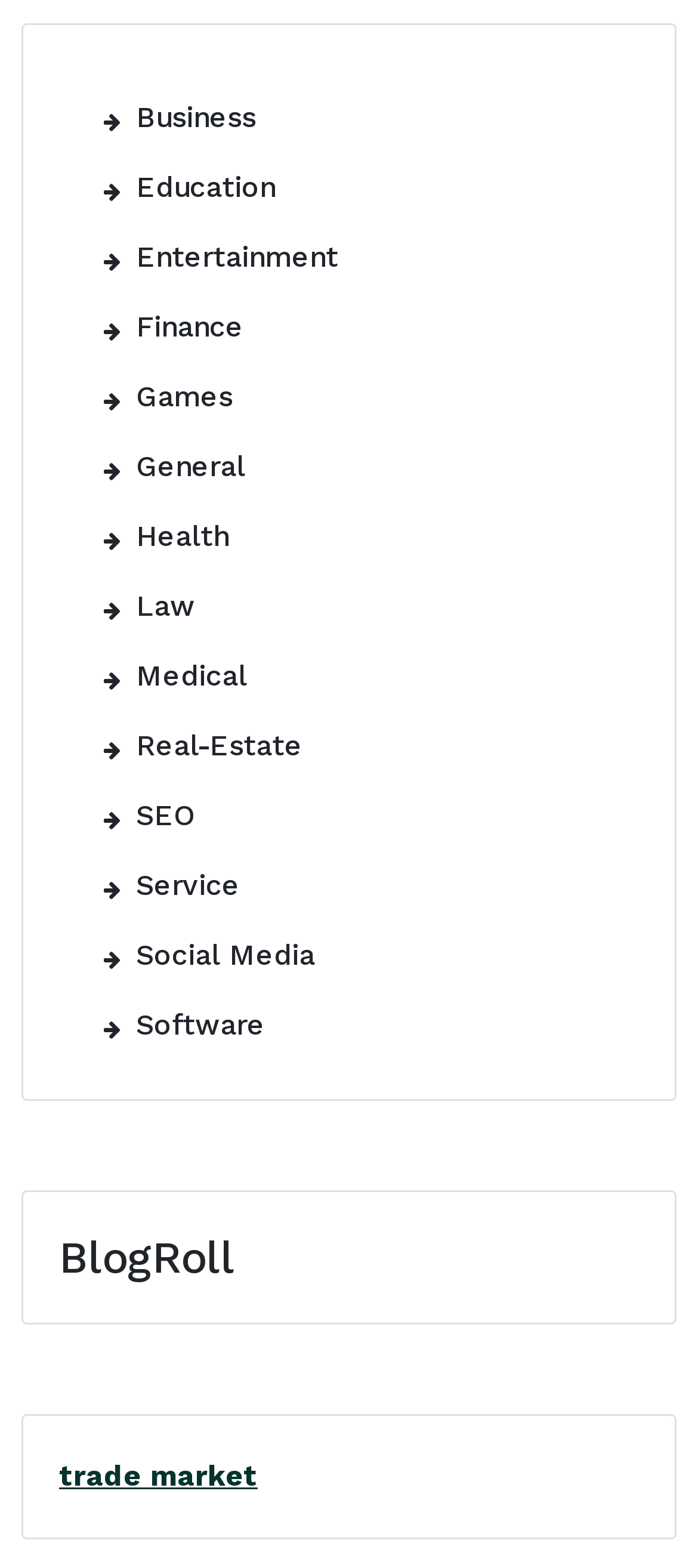Please identify the bounding box coordinates of the element's region that I should click in order to complete the following instruction: "Visit the trade market link". The bounding box coordinates consist of four float numbers between 0 and 1, i.e., [left, top, right, bottom].

[0.085, 0.931, 0.369, 0.952]